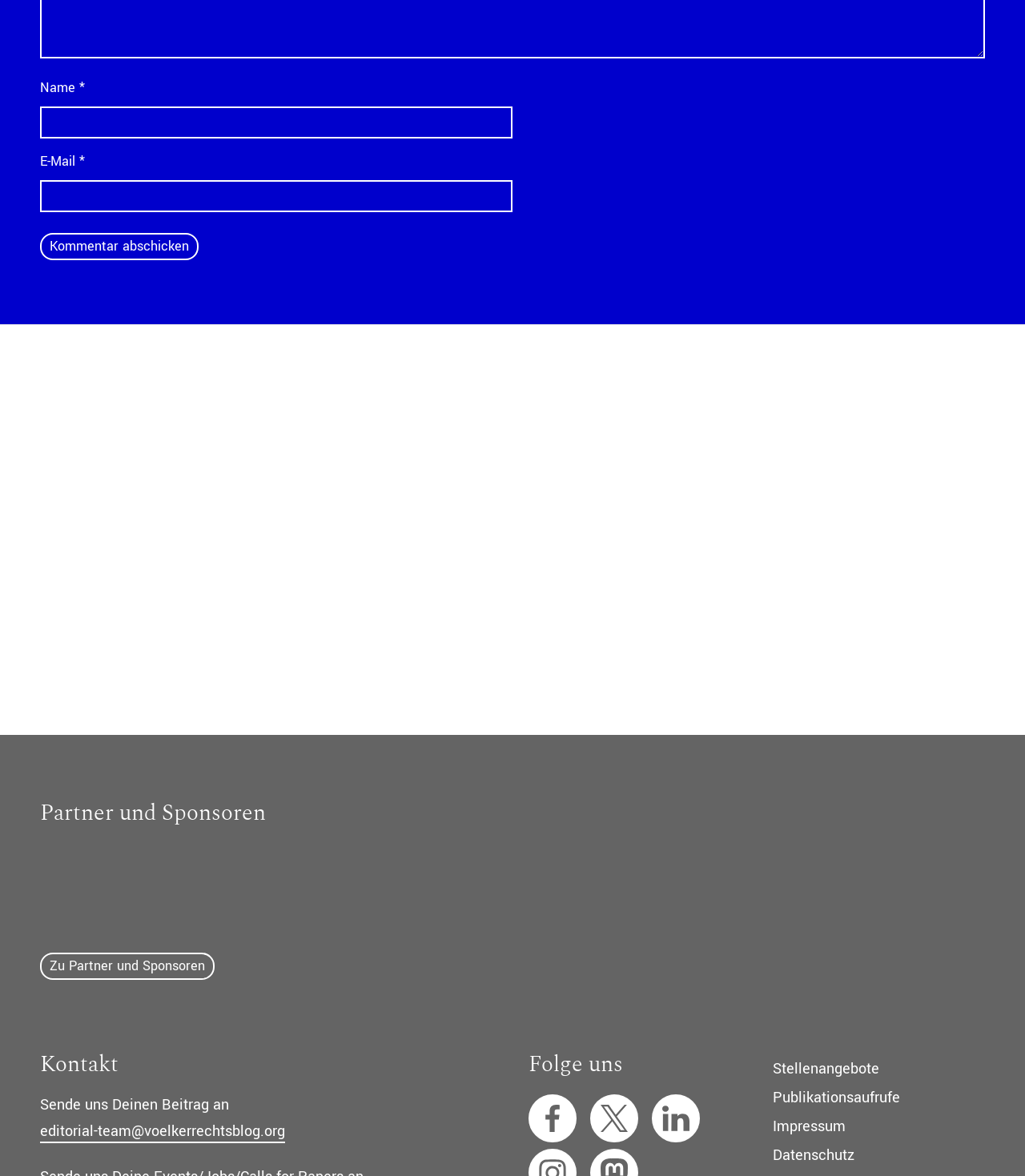Predict the bounding box coordinates of the UI element that matches this description: "parent_node: Name * name="author"". The coordinates should be in the format [left, top, right, bottom] with each value between 0 and 1.

None